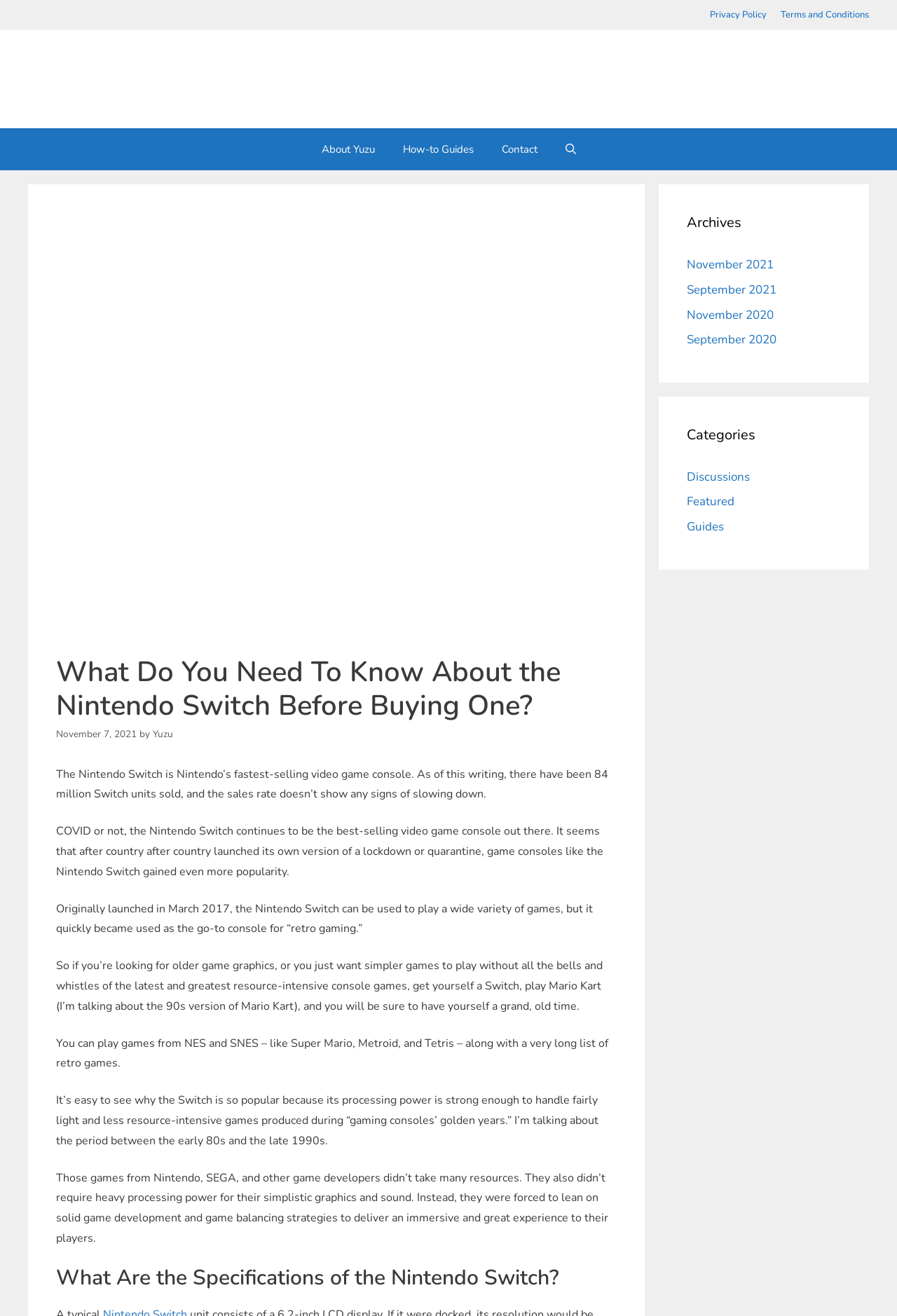Identify the bounding box coordinates of the clickable region necessary to fulfill the following instruction: "Read the 'What Do You Need To Know About the Nintendo Switch Before Buying One?' article". The bounding box coordinates should be four float numbers between 0 and 1, i.e., [left, top, right, bottom].

[0.062, 0.498, 0.688, 0.549]